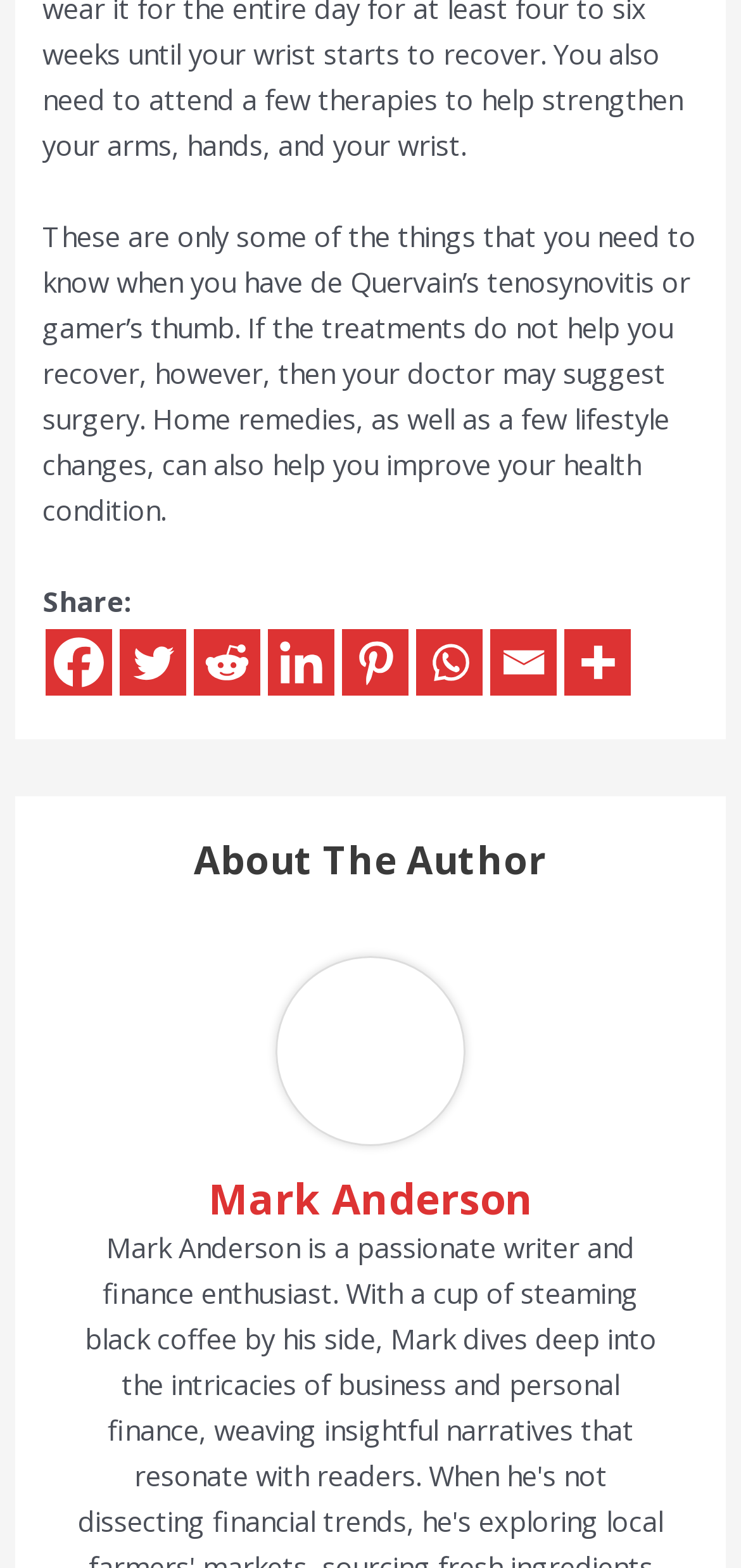Please identify the bounding box coordinates of the region to click in order to complete the task: "Learn more about ABOUT MUSICSPOKE". The coordinates must be four float numbers between 0 and 1, specified as [left, top, right, bottom].

None